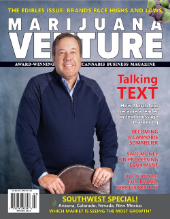What is the man in the centerpiece holding?
Please answer the question with as much detail as possible using the screenshot.

The man in the centerpiece is smiling and dressed in a navy sweater, holding a circular object that is possibly related to cannabis cultivation or processing, hinting at the magazine's content.